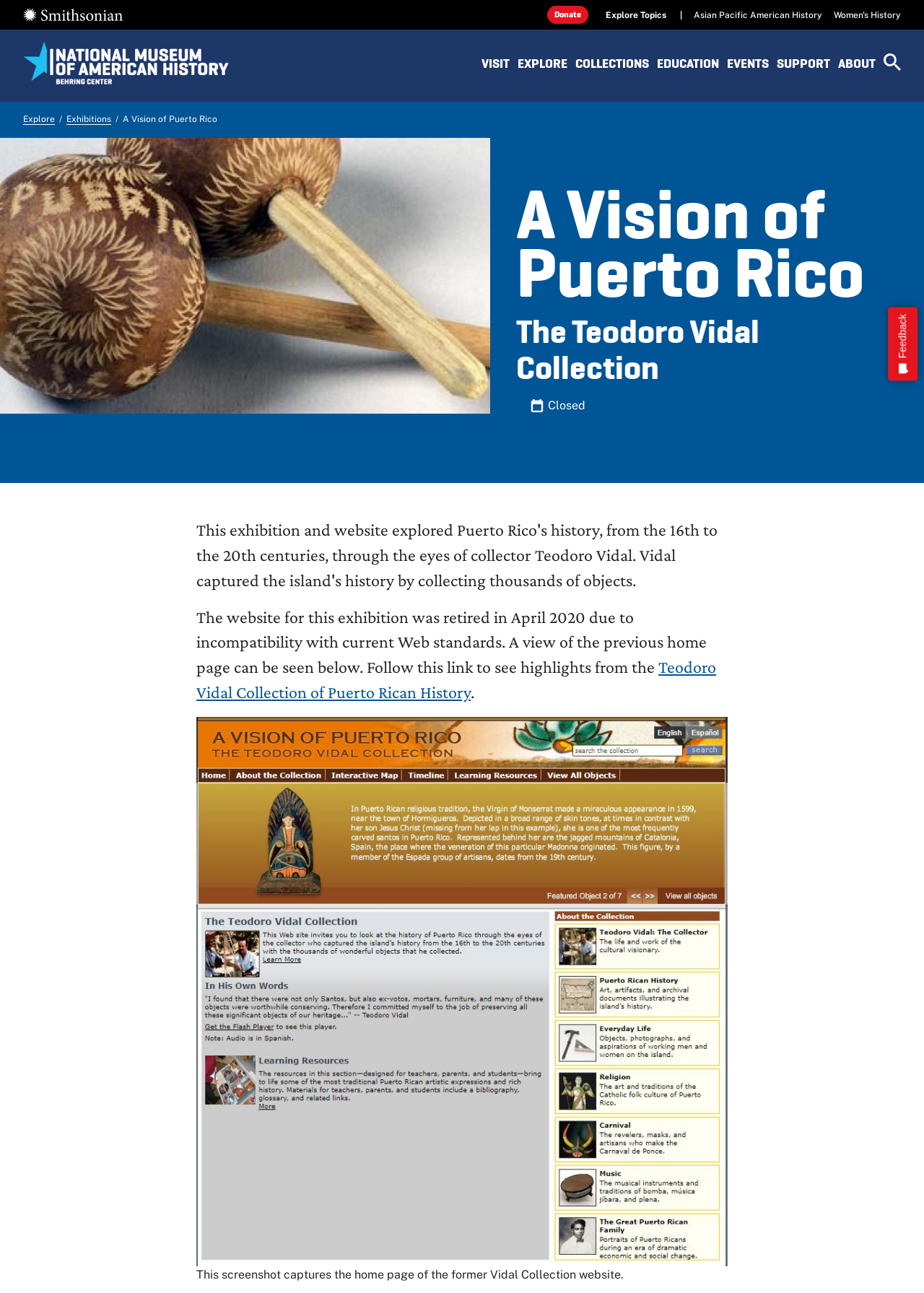Give a concise answer of one word or phrase to the question: 
What is the status of the exhibition website?

Retired